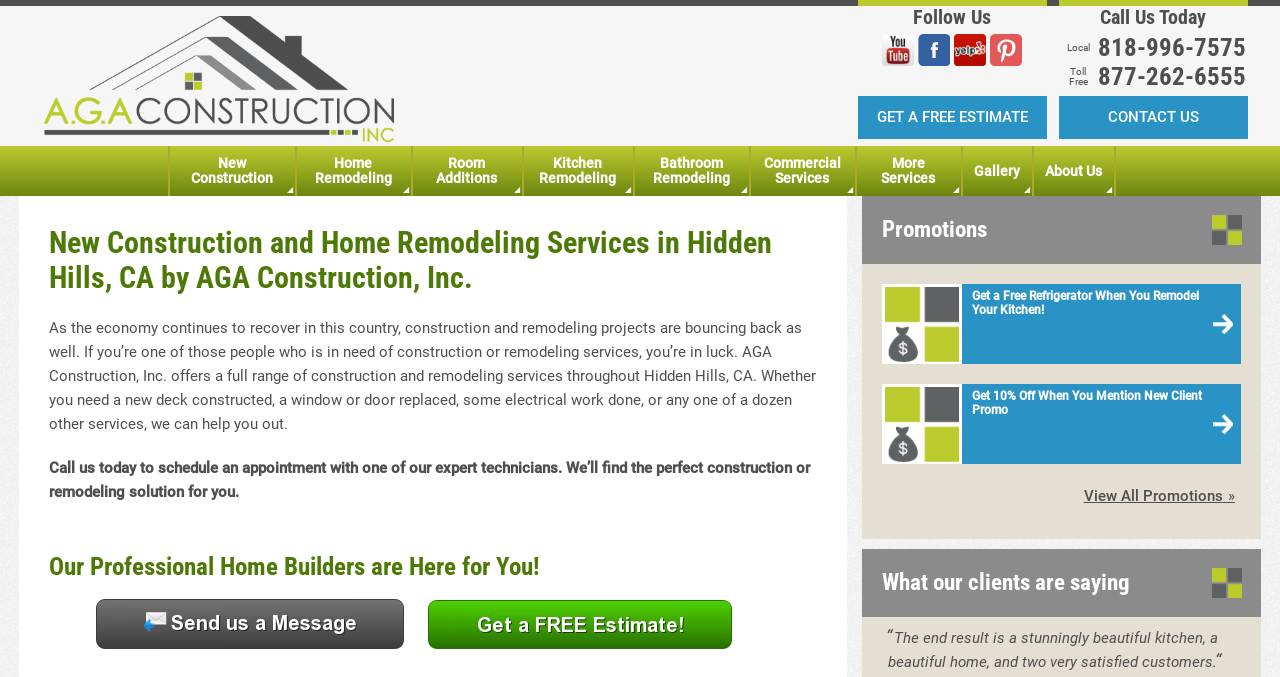What is the promotion currently offered?
Examine the image closely and answer the question with as much detail as possible.

The promotion is advertised in a banner at the bottom of the webpage, which says 'Get a Free Refrigerator When You Remodel Your Kitchen!' and is also linked to the 'Promotions' section.